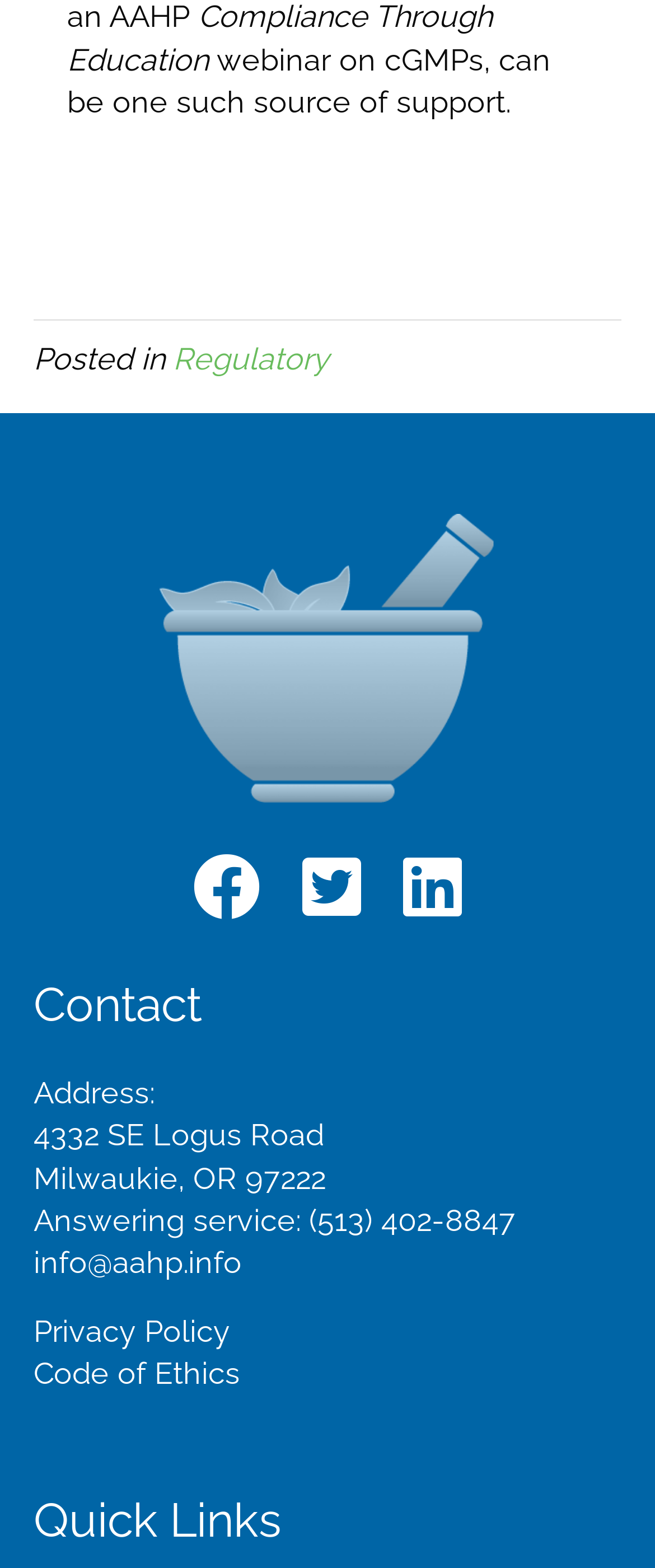What is the organization's address?
Answer the question with a detailed explanation, including all necessary information.

I found the address by looking at the 'Contact' section, where it is listed as 'Address:' followed by the street address, city, and zip code.